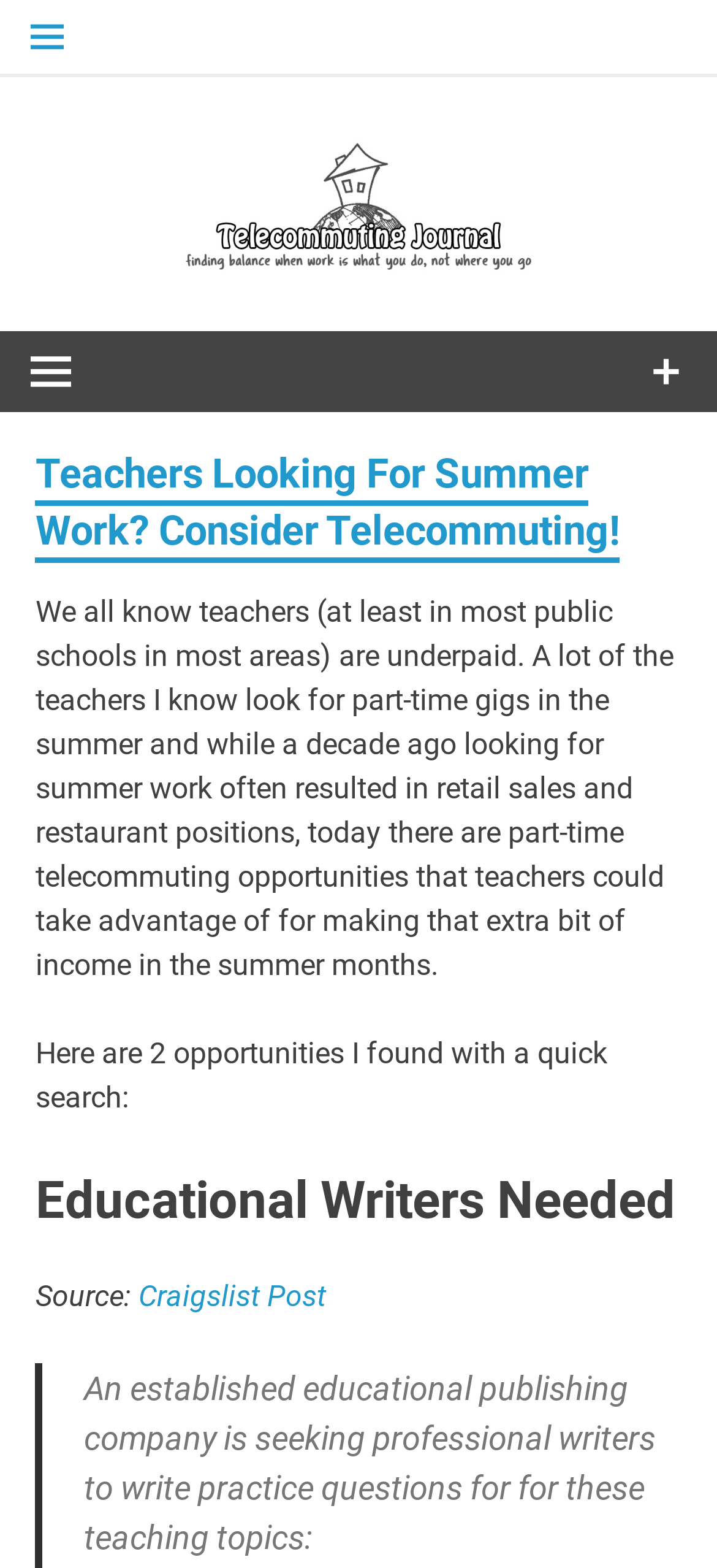What is the topic of the article?
Please give a detailed and elaborate explanation in response to the question.

The article is about teachers looking for part-time work during the summer and how telecommuting can be a viable option. This is evident from the heading 'Teachers Looking For Summer Work? Consider Telecommuting!' and the subsequent text that discusses the challenges of finding summer work and the potential of telecommuting.